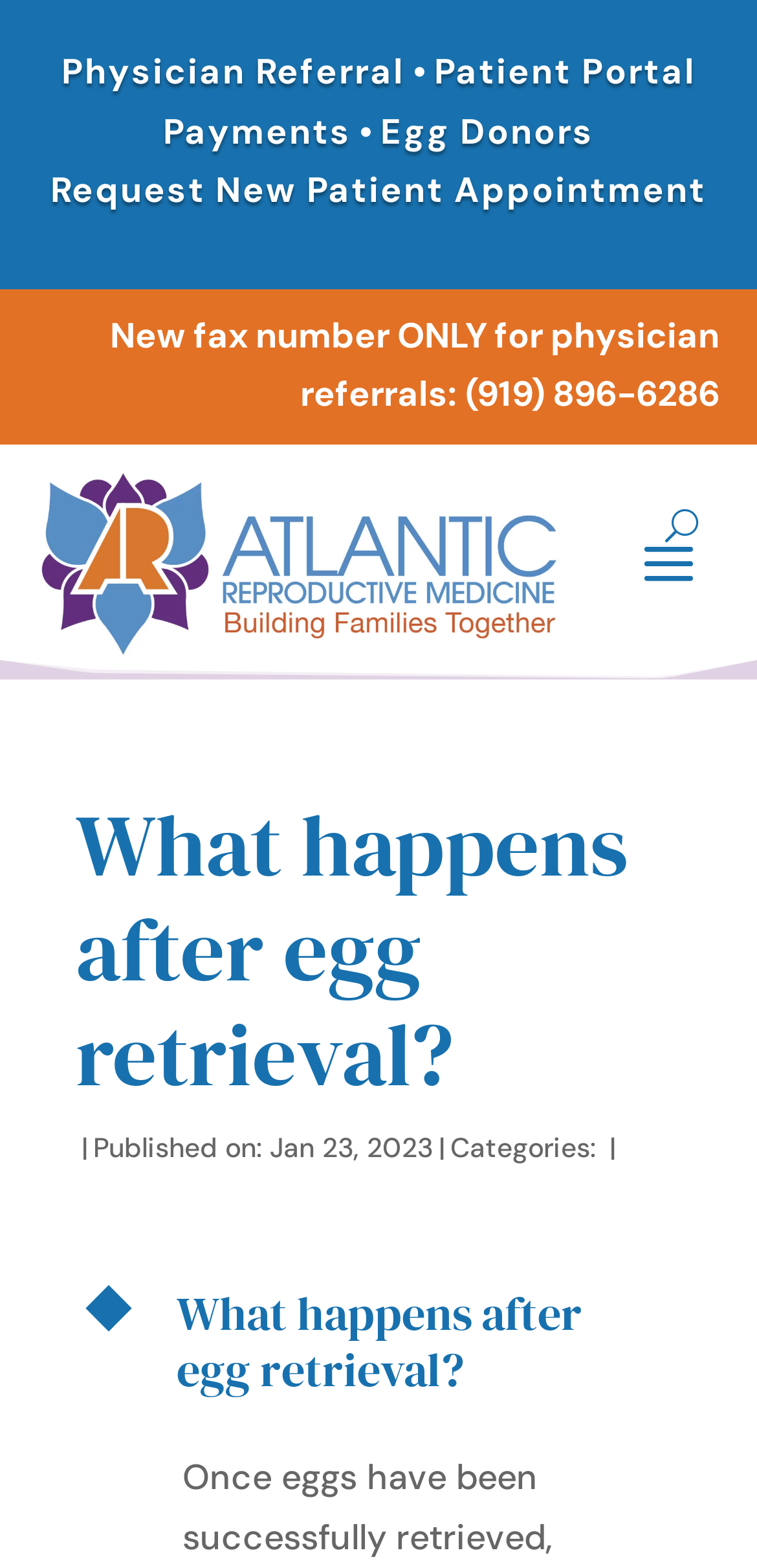Given the element description: "Request New Patient Appointment", predict the bounding box coordinates of the UI element it refers to, using four float numbers between 0 and 1, i.e., [left, top, right, bottom].

[0.067, 0.107, 0.933, 0.136]